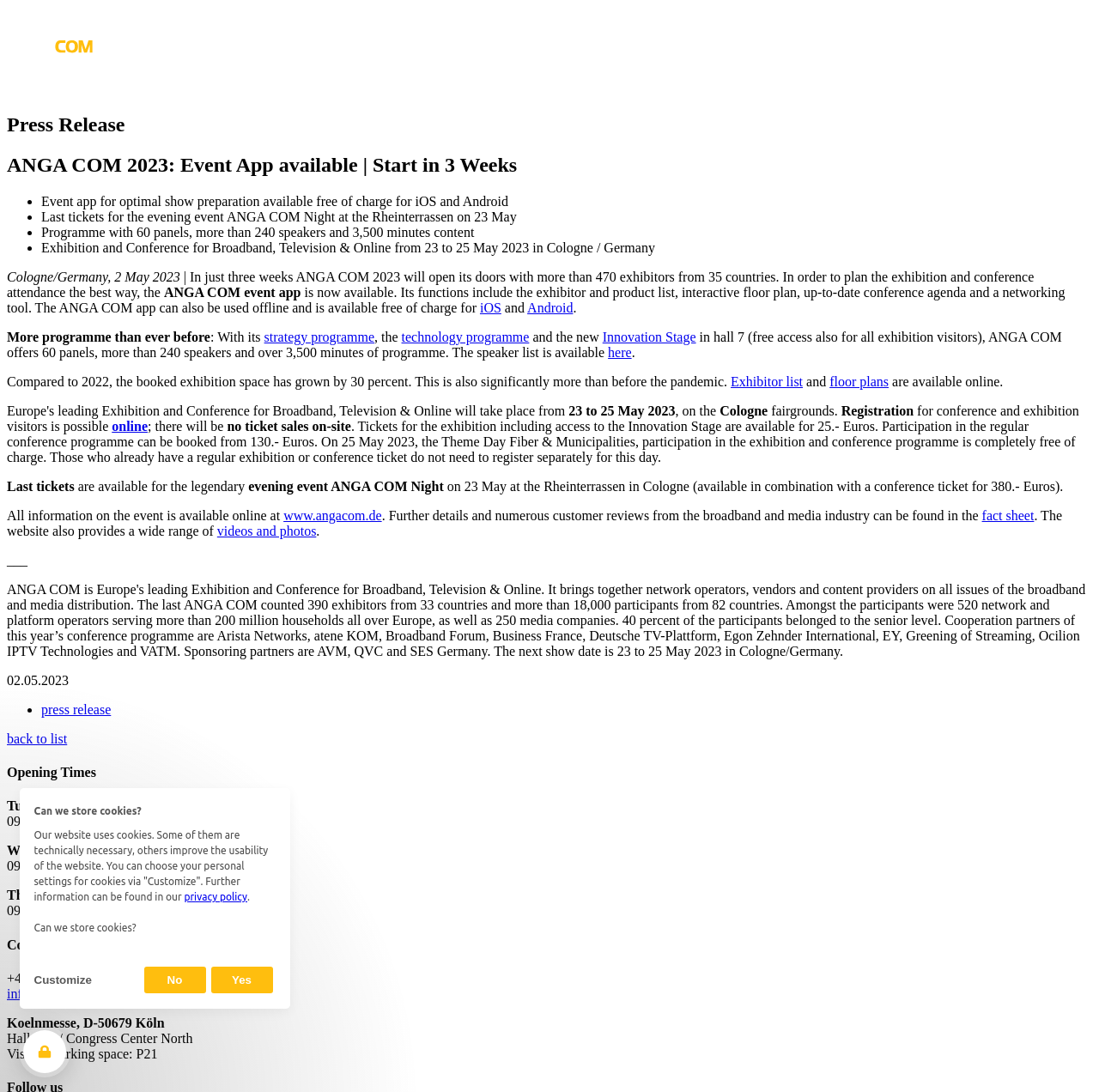Bounding box coordinates are specified in the format (top-left x, top-left y, bottom-right x, bottom-right y). All values are floating point numbers bounded between 0 and 1. Please provide the bounding box coordinate of the region this sentence describes: fact sheet

[0.893, 0.465, 0.941, 0.479]